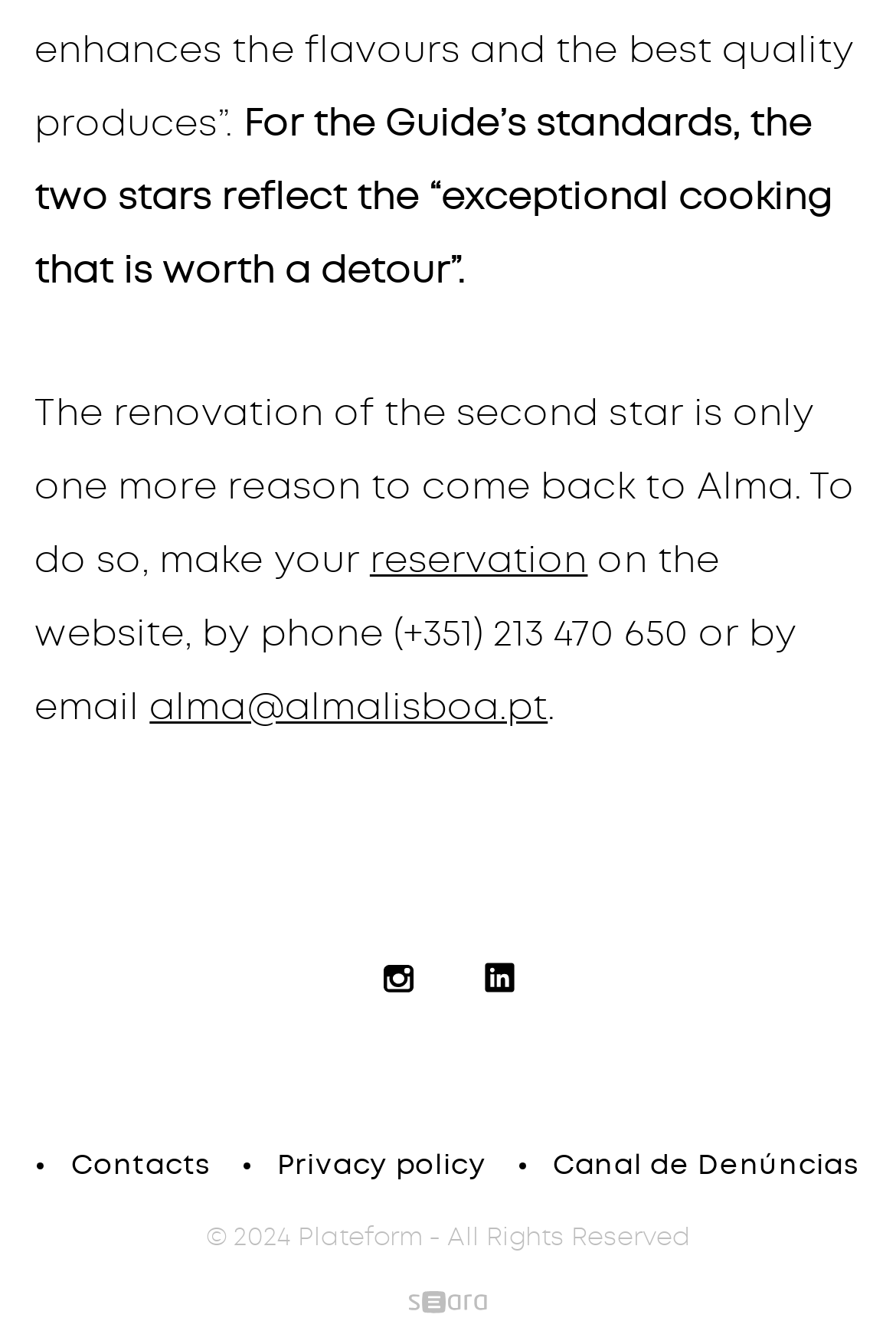Identify the bounding box coordinates for the UI element mentioned here: "Privacy policy". Provide the coordinates as four float values between 0 and 1, i.e., [left, top, right, bottom].

[0.309, 0.868, 0.543, 0.896]